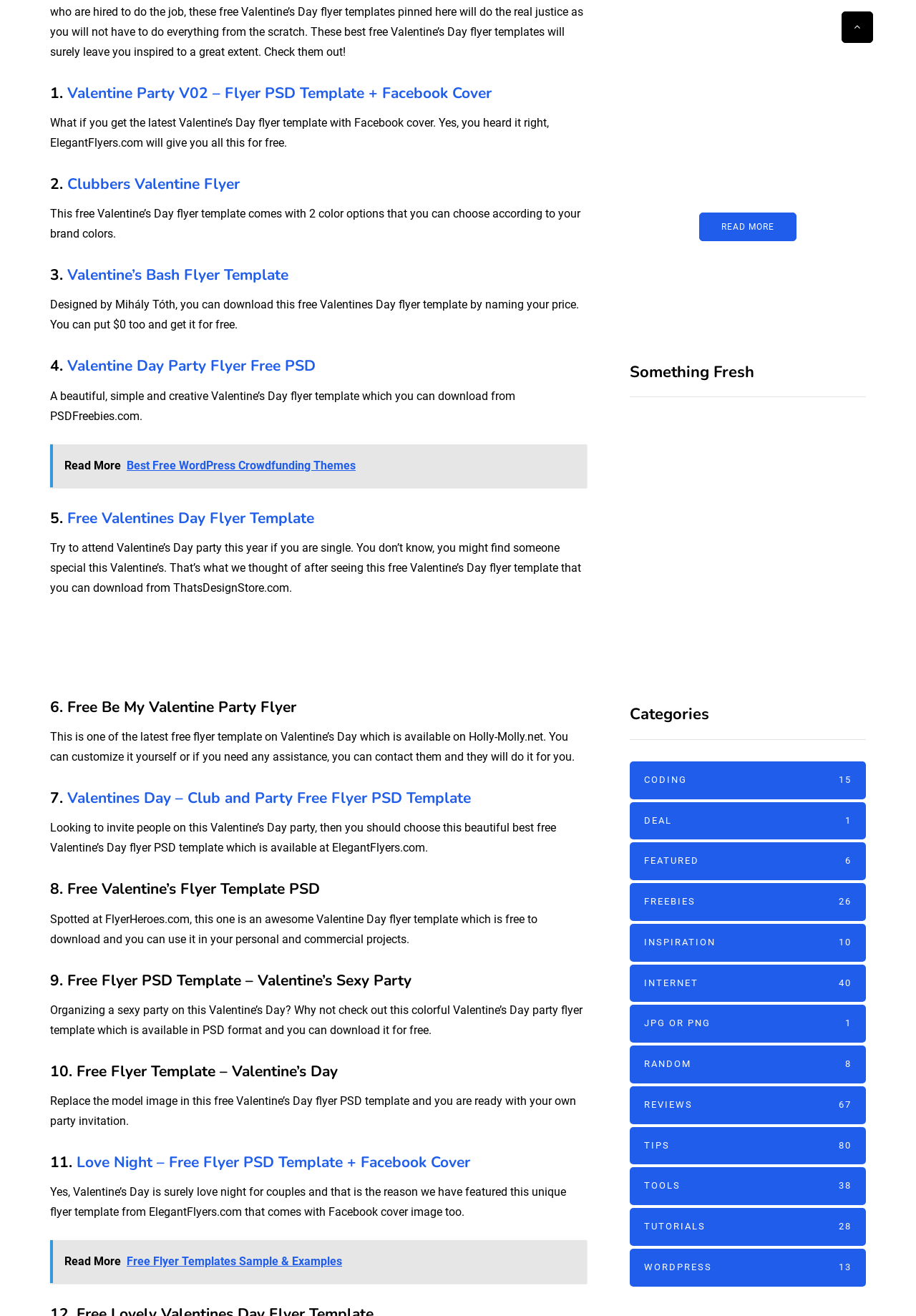Locate the UI element described by Read More and provide its bounding box coordinates. Use the format (top-left x, top-left y, bottom-right x, bottom-right y) with all values as floating point numbers between 0 and 1.

[0.763, 0.161, 0.87, 0.183]